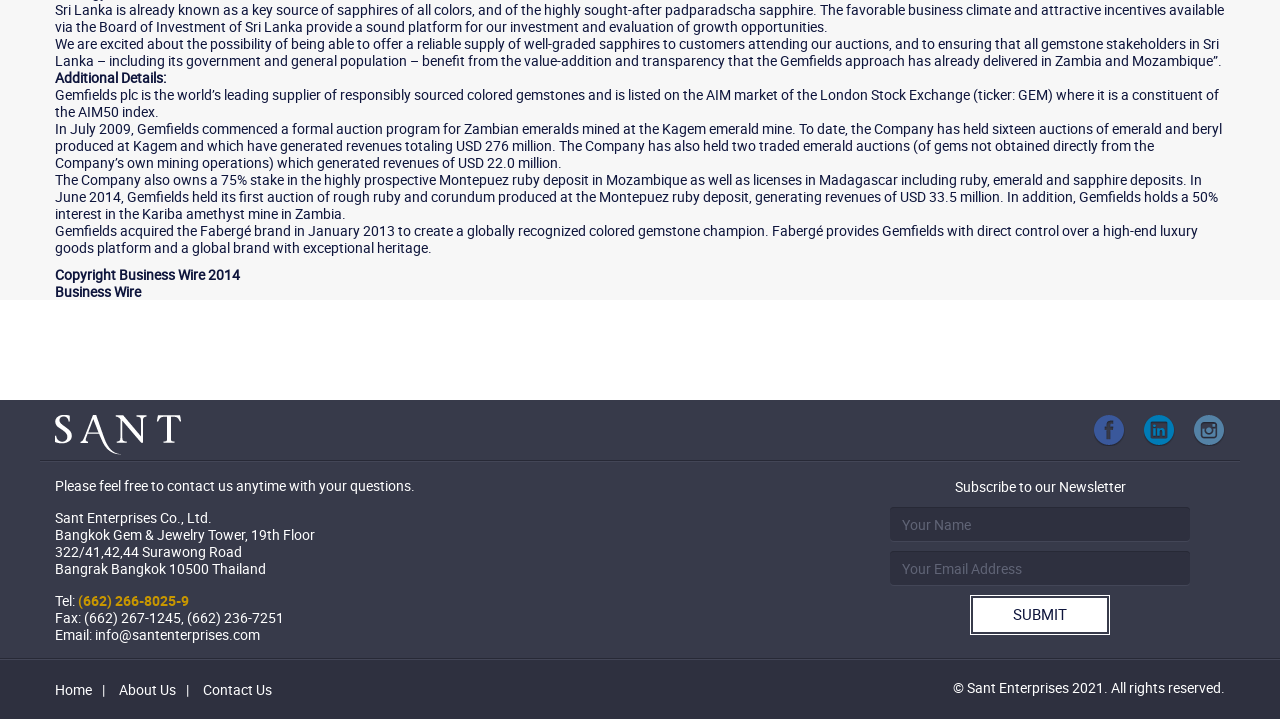Predict the bounding box of the UI element based on this description: "About Us".

[0.093, 0.946, 0.138, 0.972]